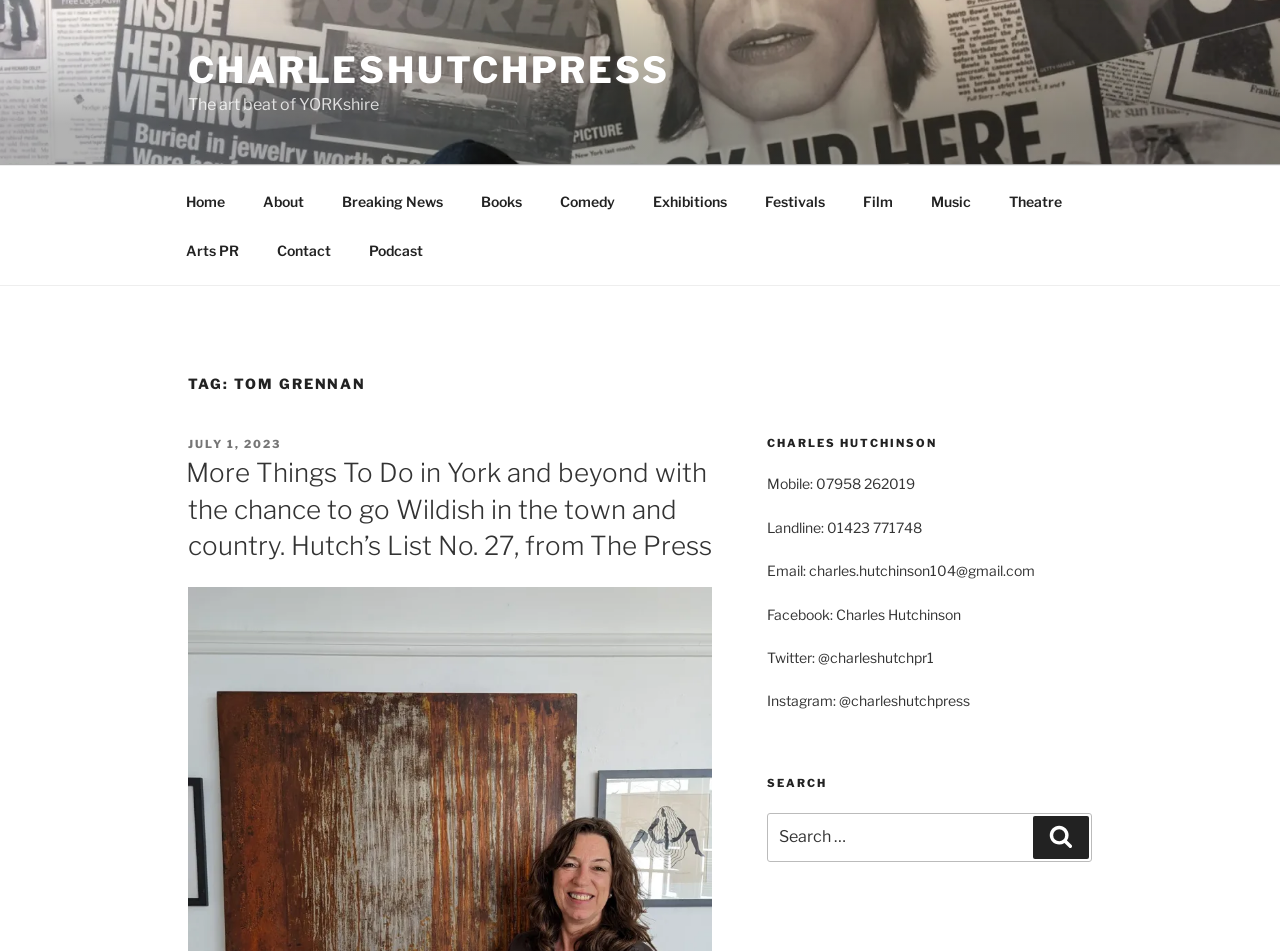Determine the bounding box coordinates of the region to click in order to accomplish the following instruction: "Search for something". Provide the coordinates as four float numbers between 0 and 1, specifically [left, top, right, bottom].

[0.599, 0.855, 0.853, 0.906]